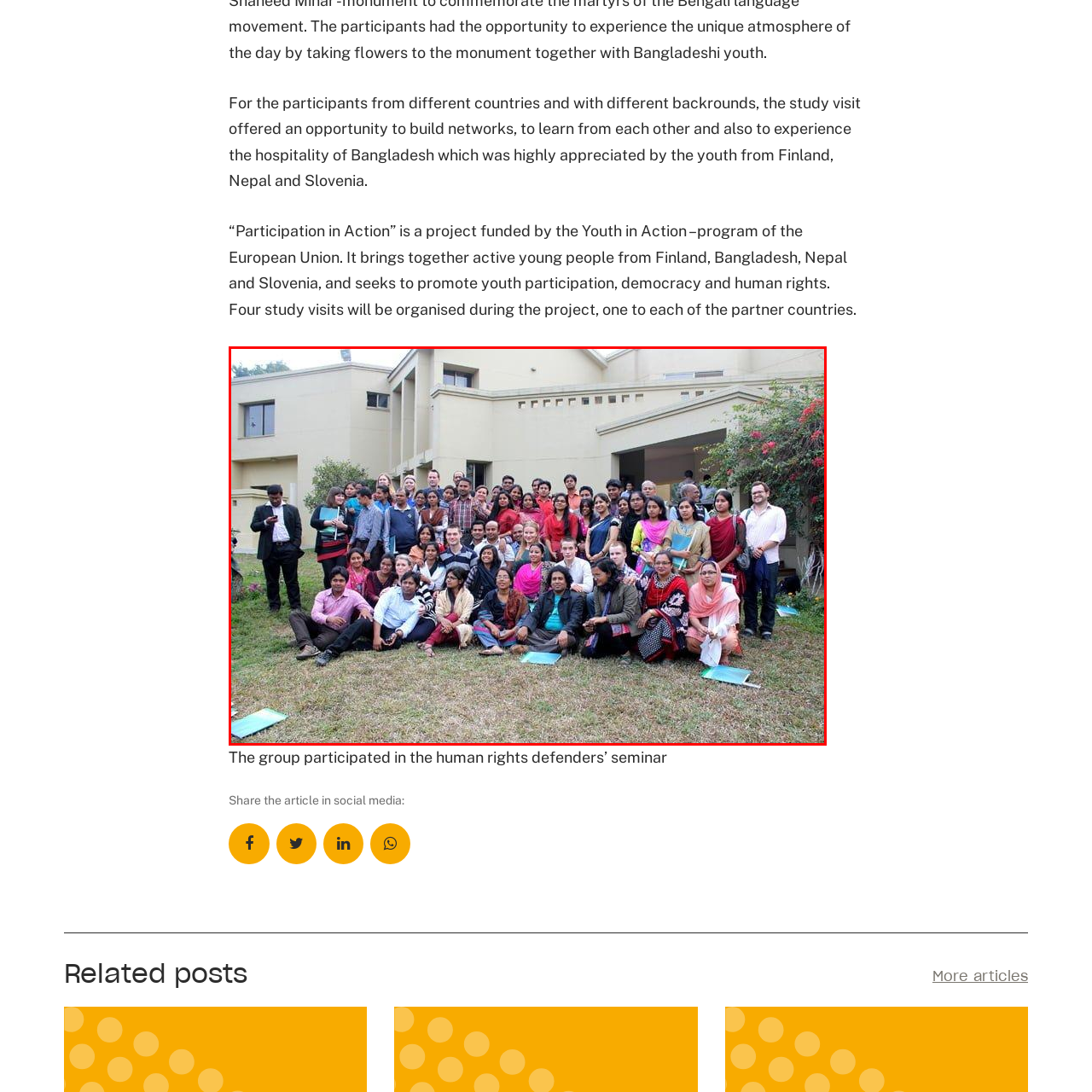Detail the contents of the image within the red outline in an elaborate manner.

The image captures a diverse group of participants gathered together for the "Participation in Action" project seminar, focused on human rights defenders. This event brought together young individuals from Finland, Bangladesh, Nepal, and Slovenia, highlighting the project's mission to foster youth participation, democracy, and human rights. The setting is outdoors, with a modern building visible in the background, indicating a collaborative and engaging environment. Participants are seen posing together, dressed in a variety of traditional and contemporary attire, demonstrating their cultural backgrounds. This group represents a vibrant network of youth committed to learning from one another and exchanging valuable experiences.